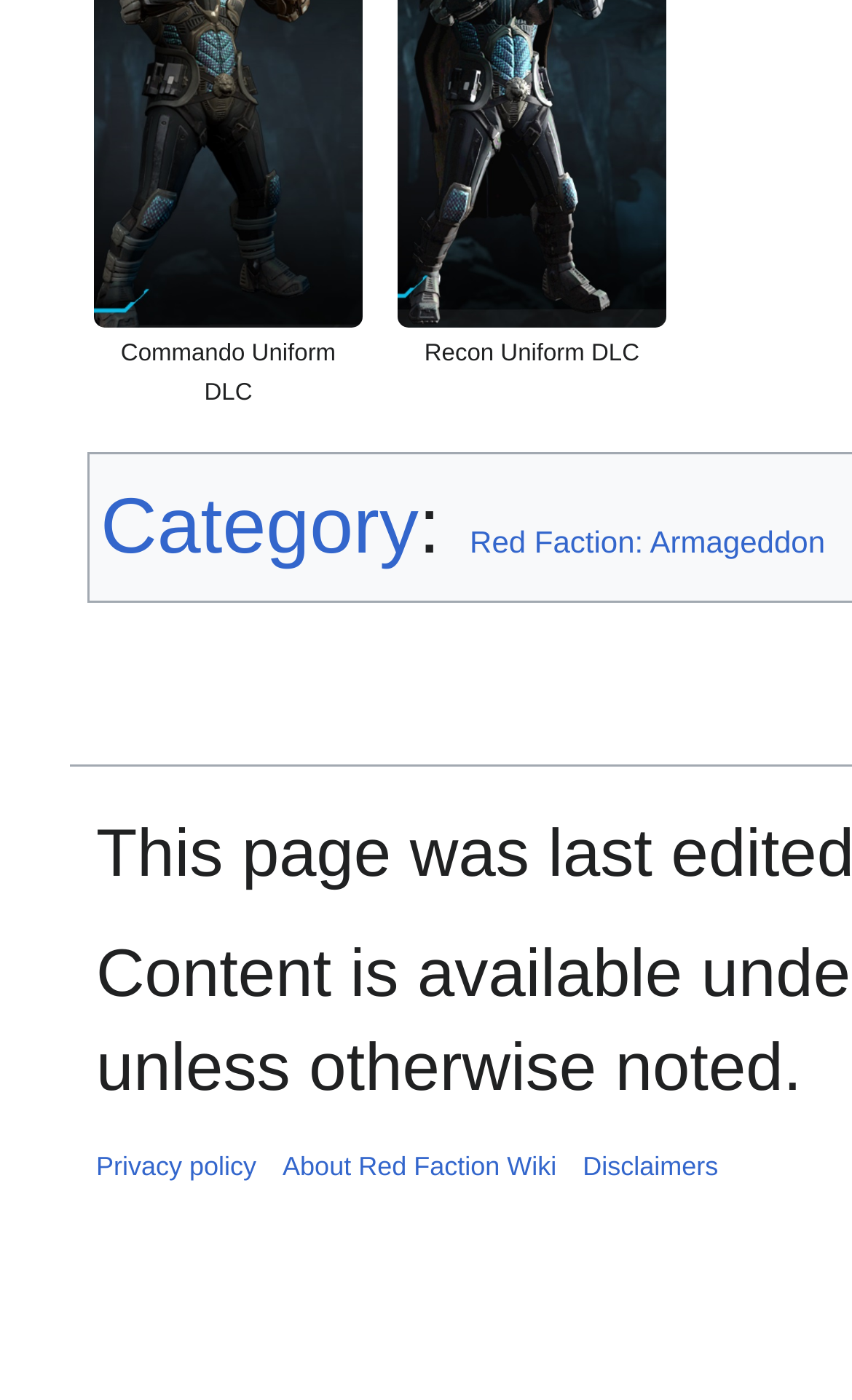What is the category of the DLC uniforms?
Provide a short answer using one word or a brief phrase based on the image.

Category